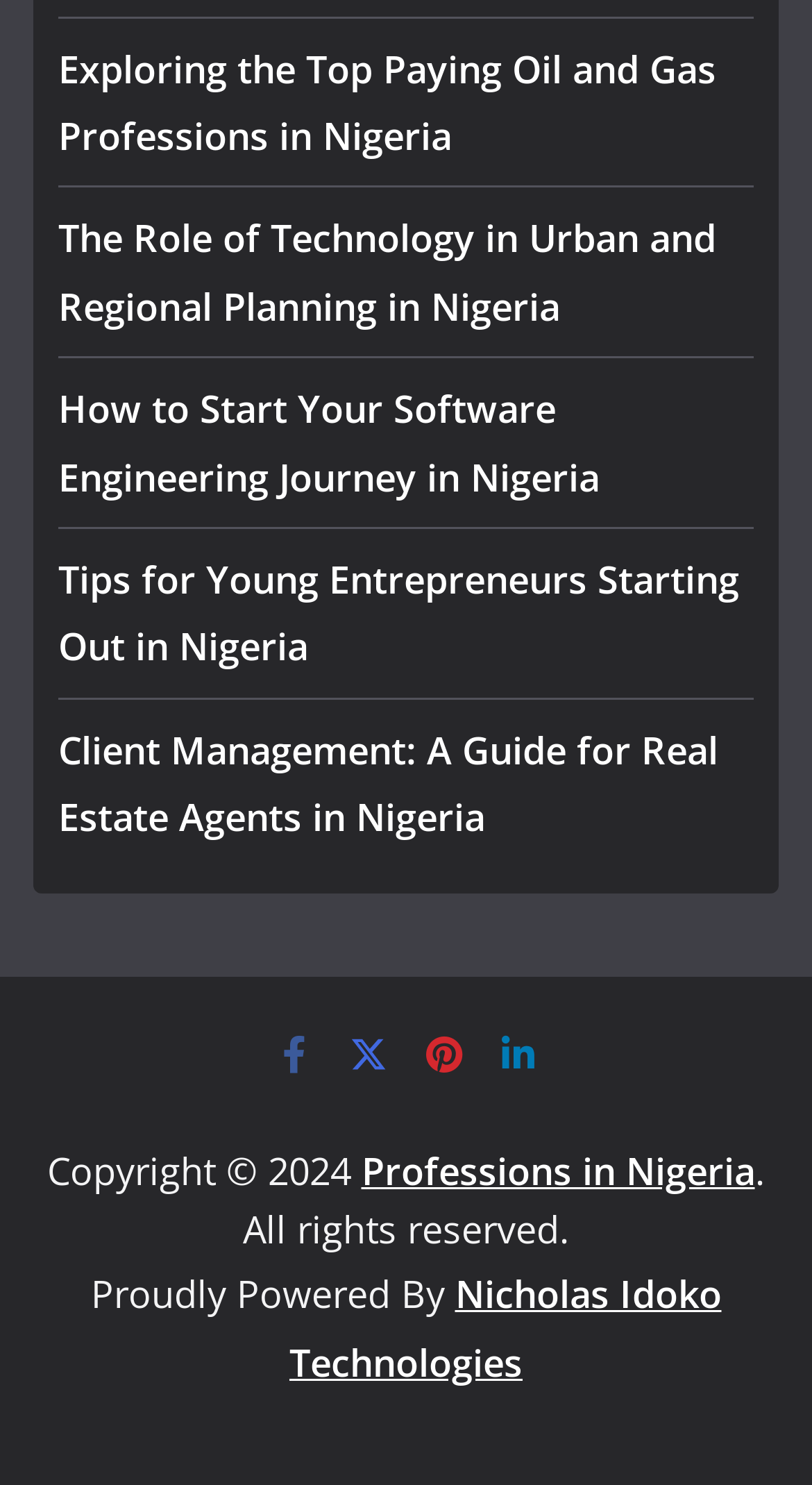Please examine the image and answer the question with a detailed explanation:
What is the copyright year?

I found the copyright information at the bottom of the webpage, which states 'Copyright © 2024', indicating that the copyright year is 2024.